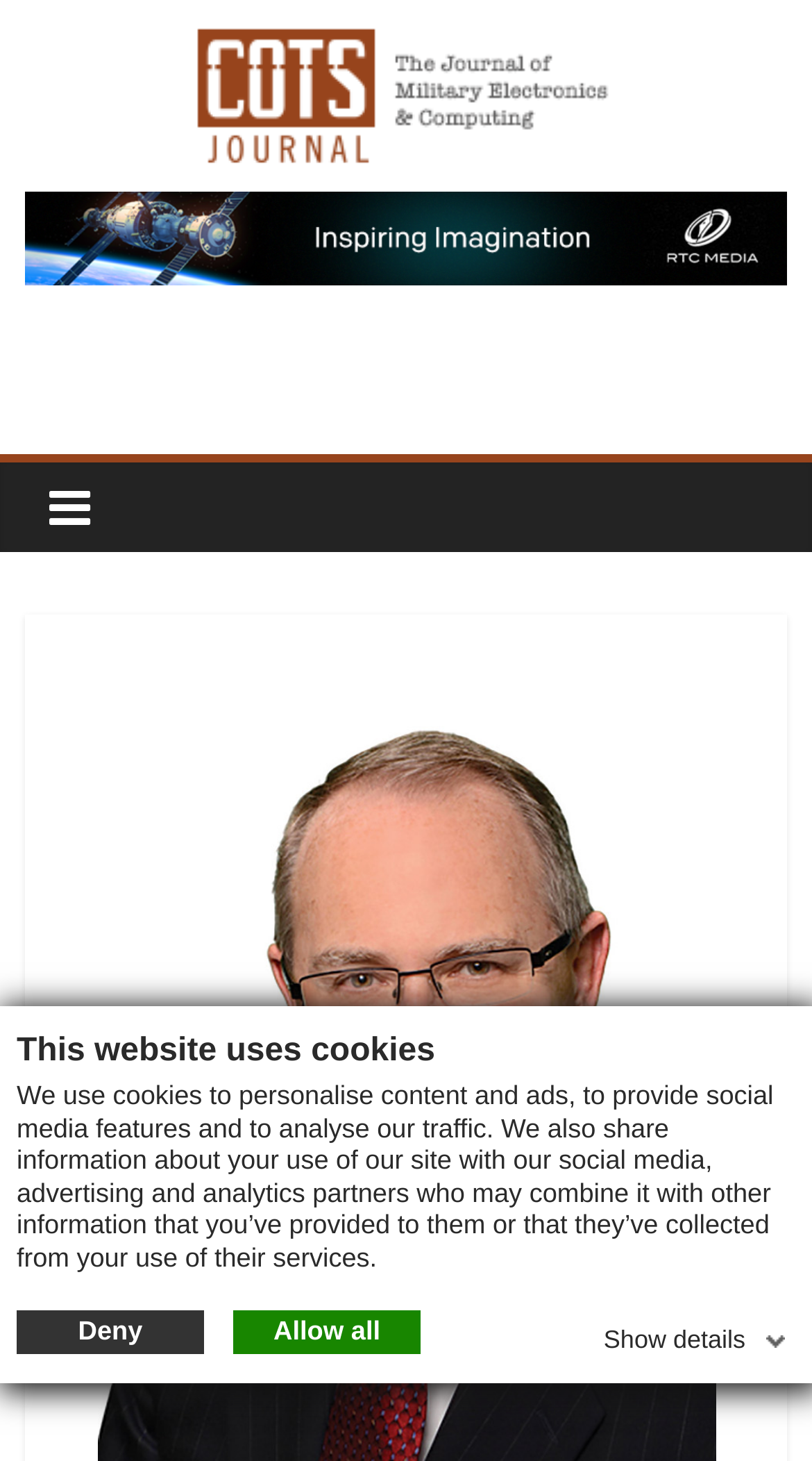Give a concise answer using one word or a phrase to the following question:
What is the name of the journal?

COTS Journal